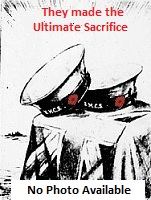Why is there a note stating 'No Photo Available'?
Could you answer the question in a detailed manner, providing as much information as possible?

The note 'No Photo Available' indicates that there is a lack of additional visual documentation for the individuals being honored, which is why this artwork serves as a solemn reminder of their sacrifices.